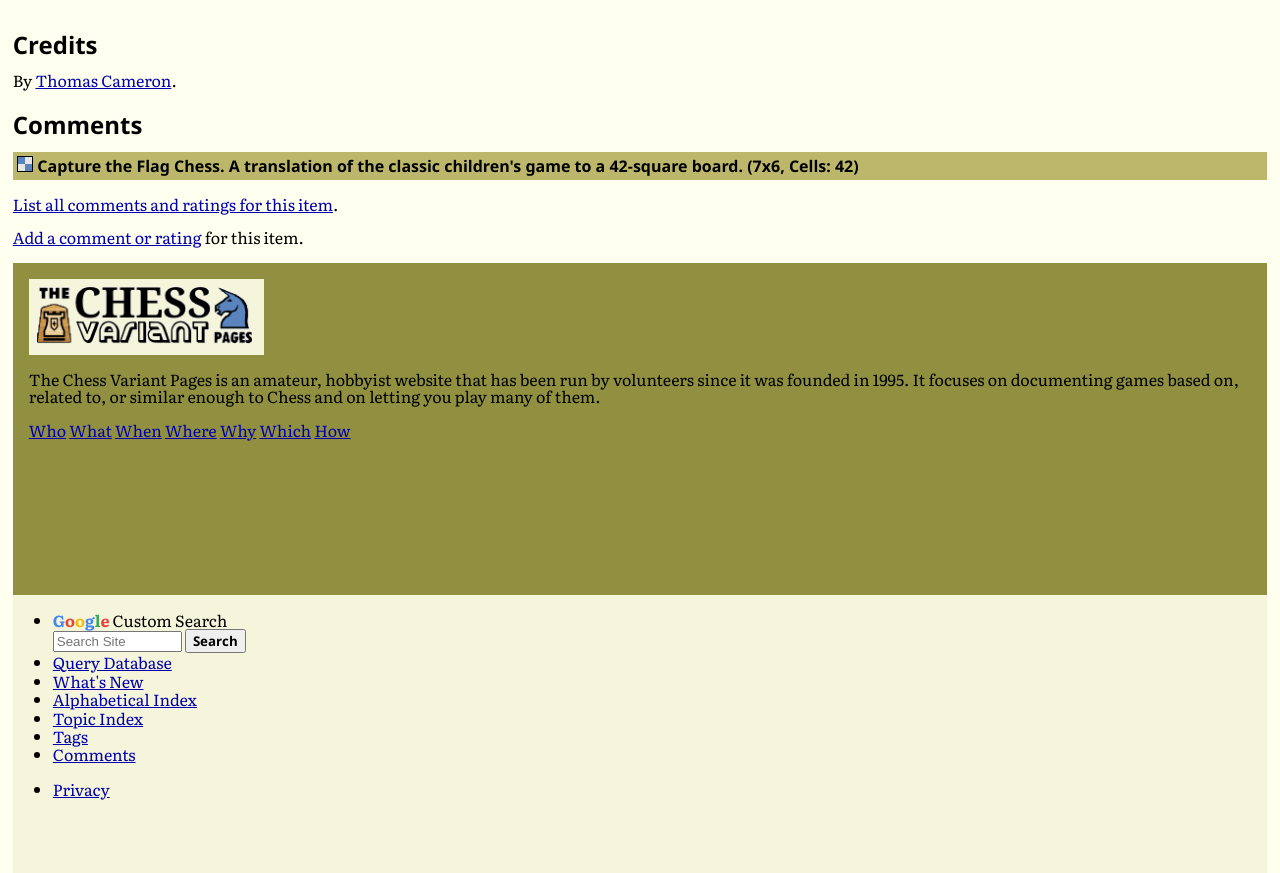Locate the bounding box coordinates of the area to click to fulfill this instruction: "Query the database". The bounding box should be presented as four float numbers between 0 and 1, in the order [left, top, right, bottom].

[0.041, 0.745, 0.134, 0.773]